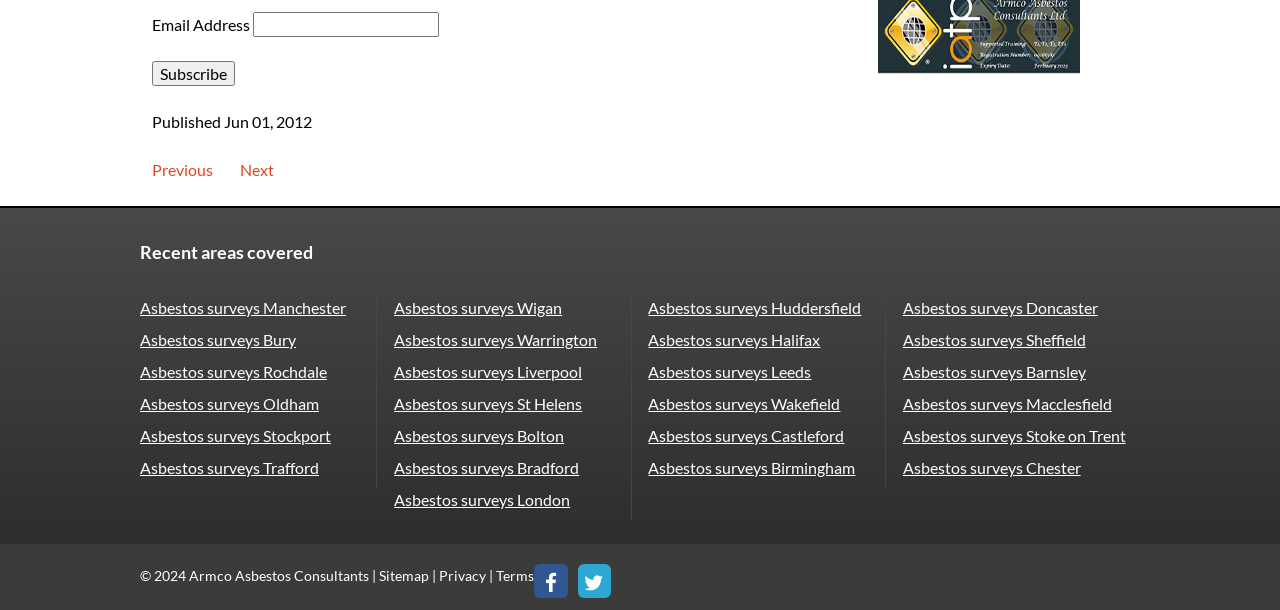Locate the bounding box coordinates of the element's region that should be clicked to carry out the following instruction: "Visit our Facebook page". The coordinates need to be four float numbers between 0 and 1, i.e., [left, top, right, bottom].

[0.417, 0.925, 0.443, 0.98]